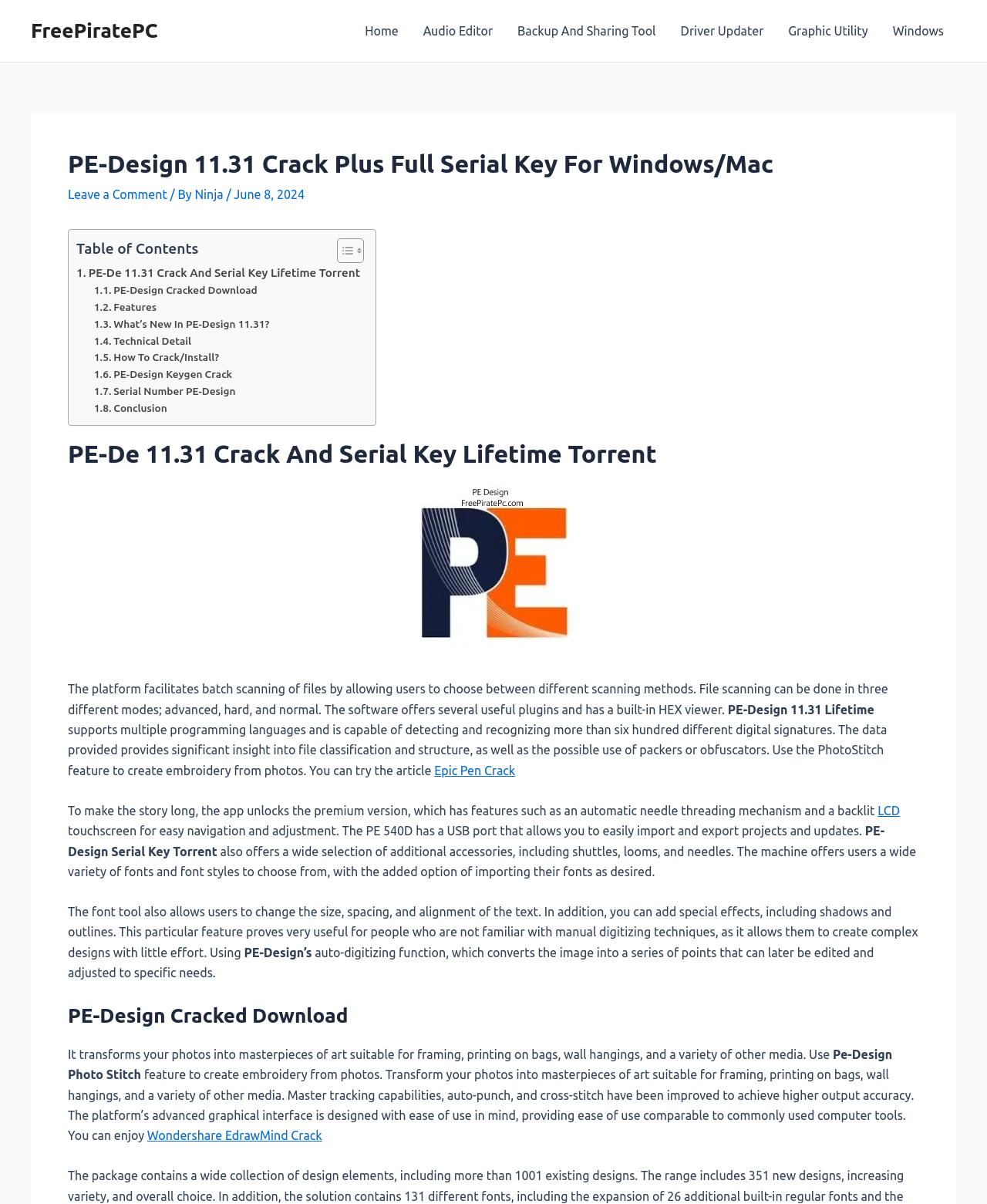What type of files can PE-Design detect and recognize?
Please answer using one word or phrase, based on the screenshot.

Digital signatures